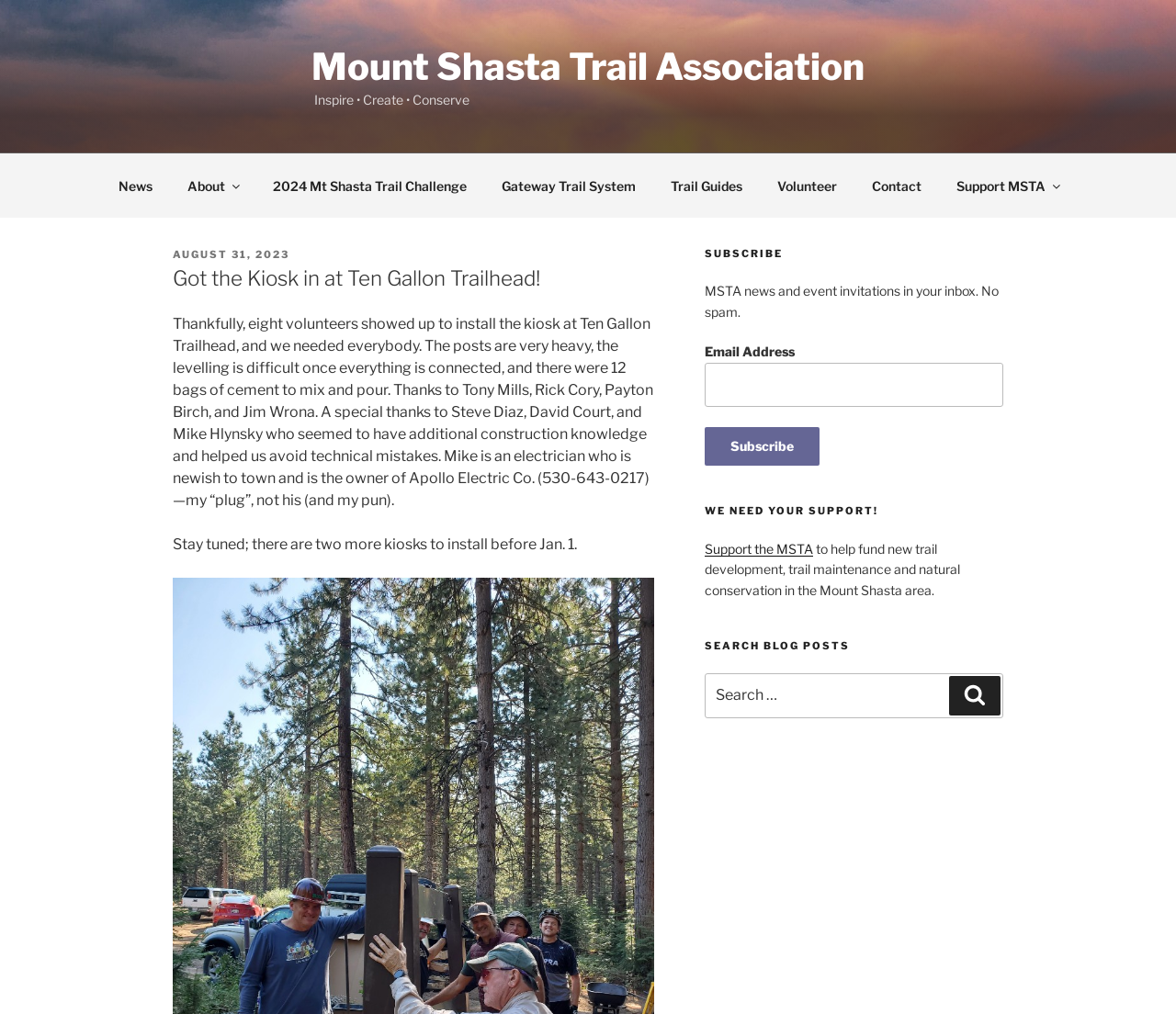Bounding box coordinates must be specified in the format (top-left x, top-left y, bottom-right x, bottom-right y). All values should be floating point numbers between 0 and 1. What are the bounding box coordinates of the UI element described as: Gateway Trail System

[0.412, 0.161, 0.554, 0.205]